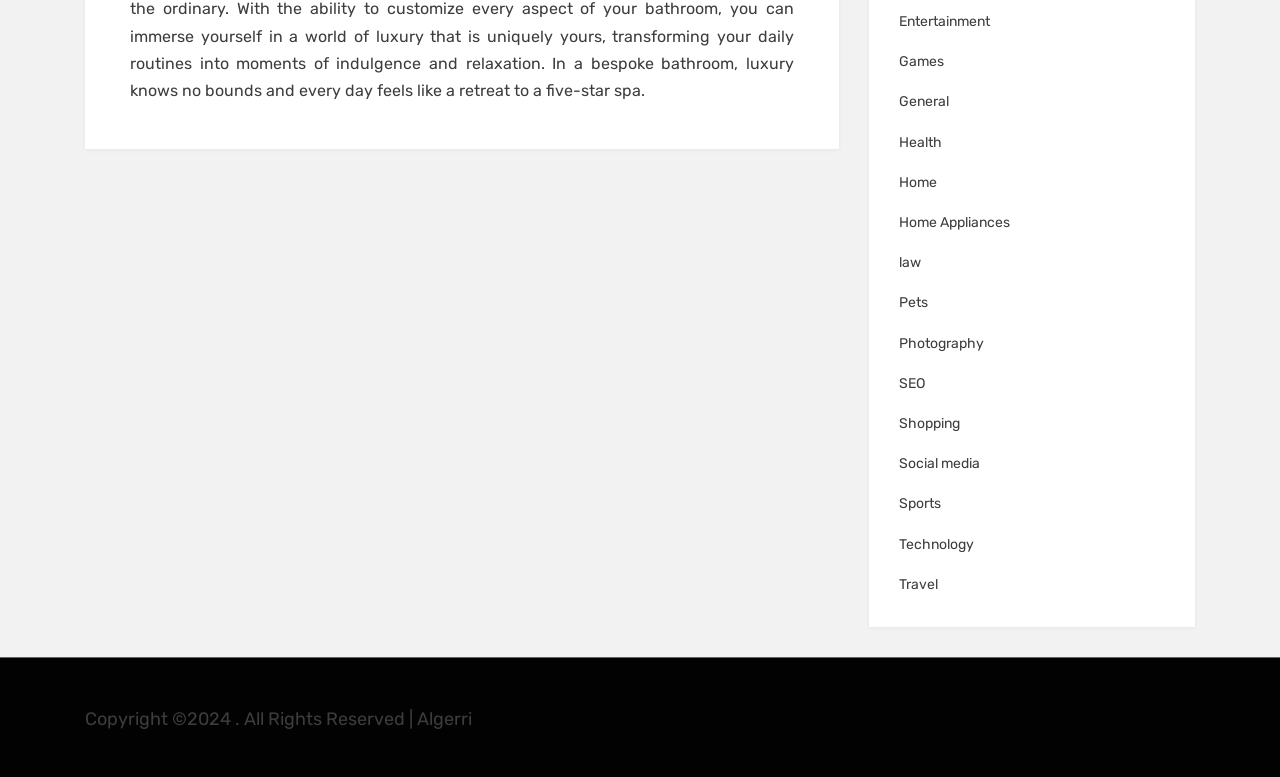Using the information shown in the image, answer the question with as much detail as possible: Is there a copyright notice on the webpage?

At the bottom of the webpage, there is a static text element that reads 'Copyright ©2024. All Rights Reserved | Algerri', indicating that the webpage has a copyright notice.